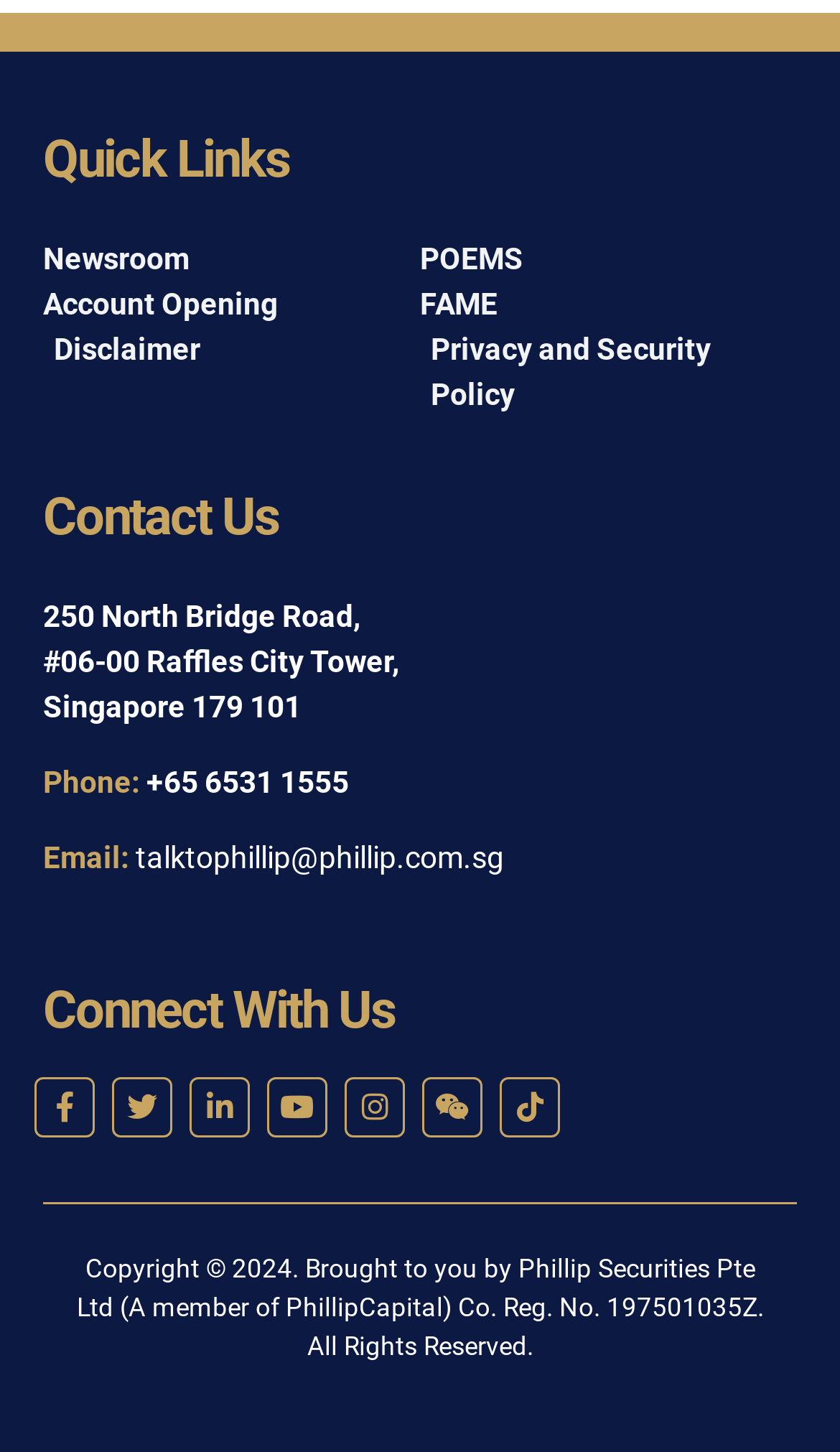Determine the bounding box coordinates of the region to click in order to accomplish the following instruction: "Open POEMS". Provide the coordinates as four float numbers between 0 and 1, specifically [left, top, right, bottom].

[0.5, 0.164, 0.949, 0.195]